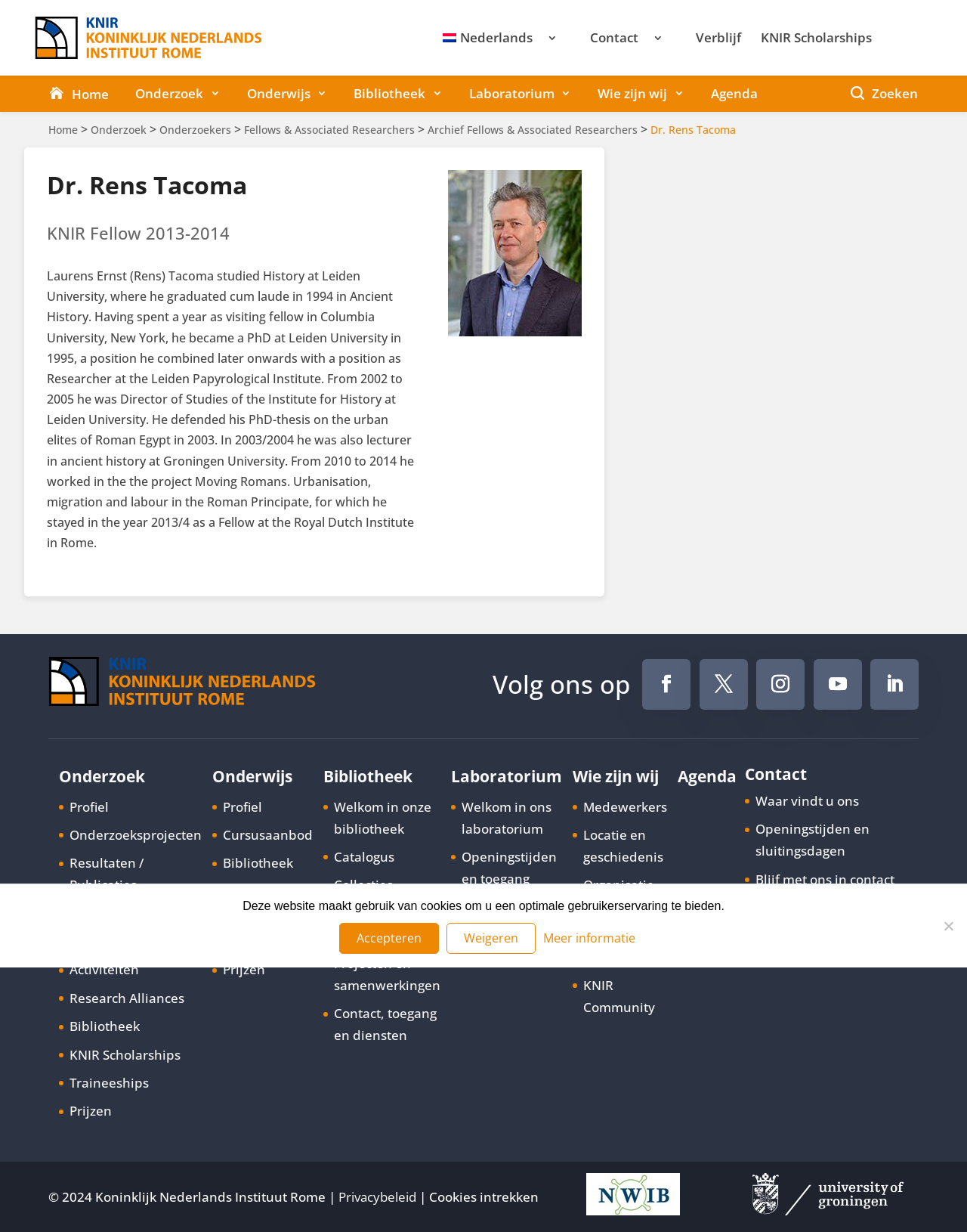Answer this question using a single word or a brief phrase:
What is the name of the person described on this webpage?

Dr. Rens Tacoma